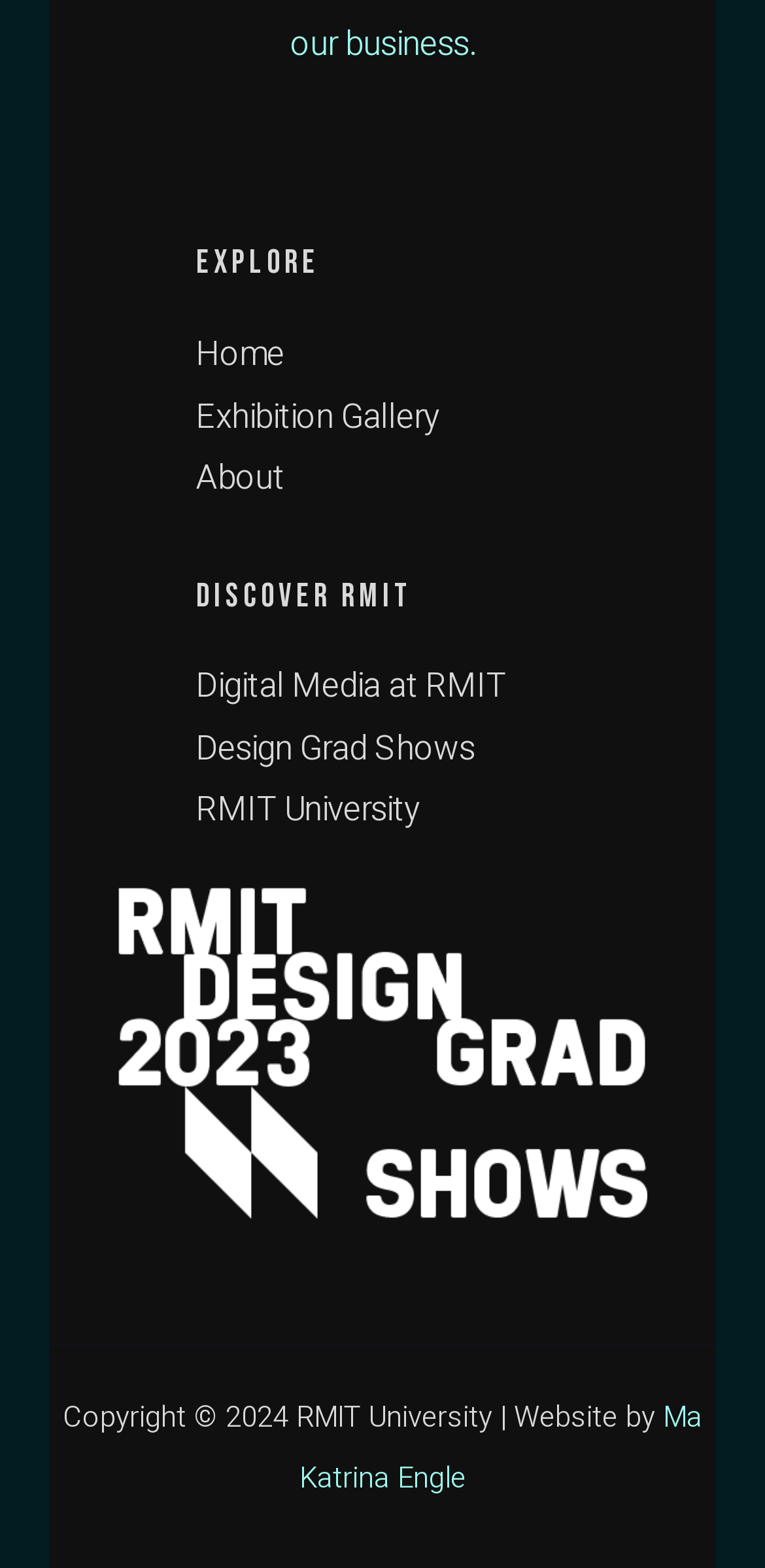Find the bounding box of the web element that fits this description: "RMIT University".

[0.256, 0.501, 0.549, 0.532]